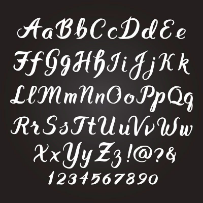What is the background of the text?
Refer to the image and provide a detailed answer to the question.

According to the caption, the background contrasts with the white text, which implies that the background is not white, but rather a different color that provides a clear contrast to the text, making it more readable.